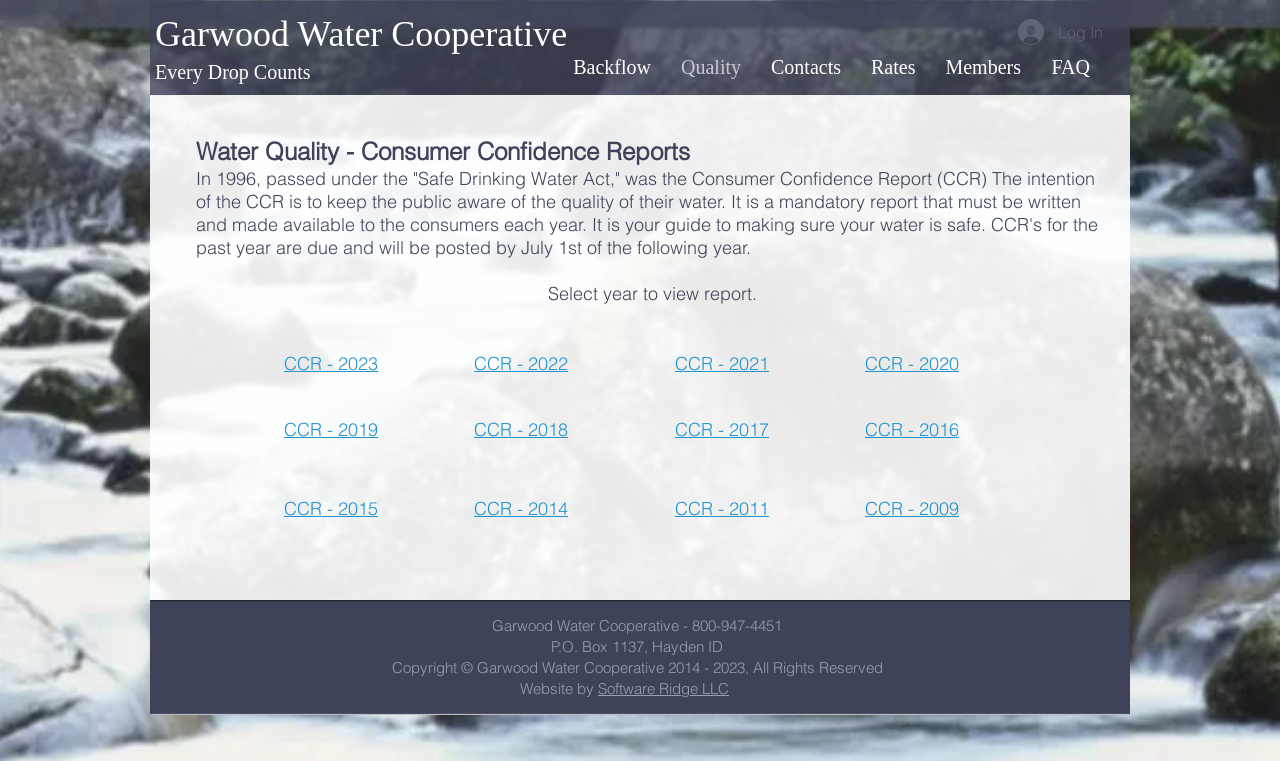Identify the first-level heading on the webpage and generate its text content.

Garwood Water Cooperative